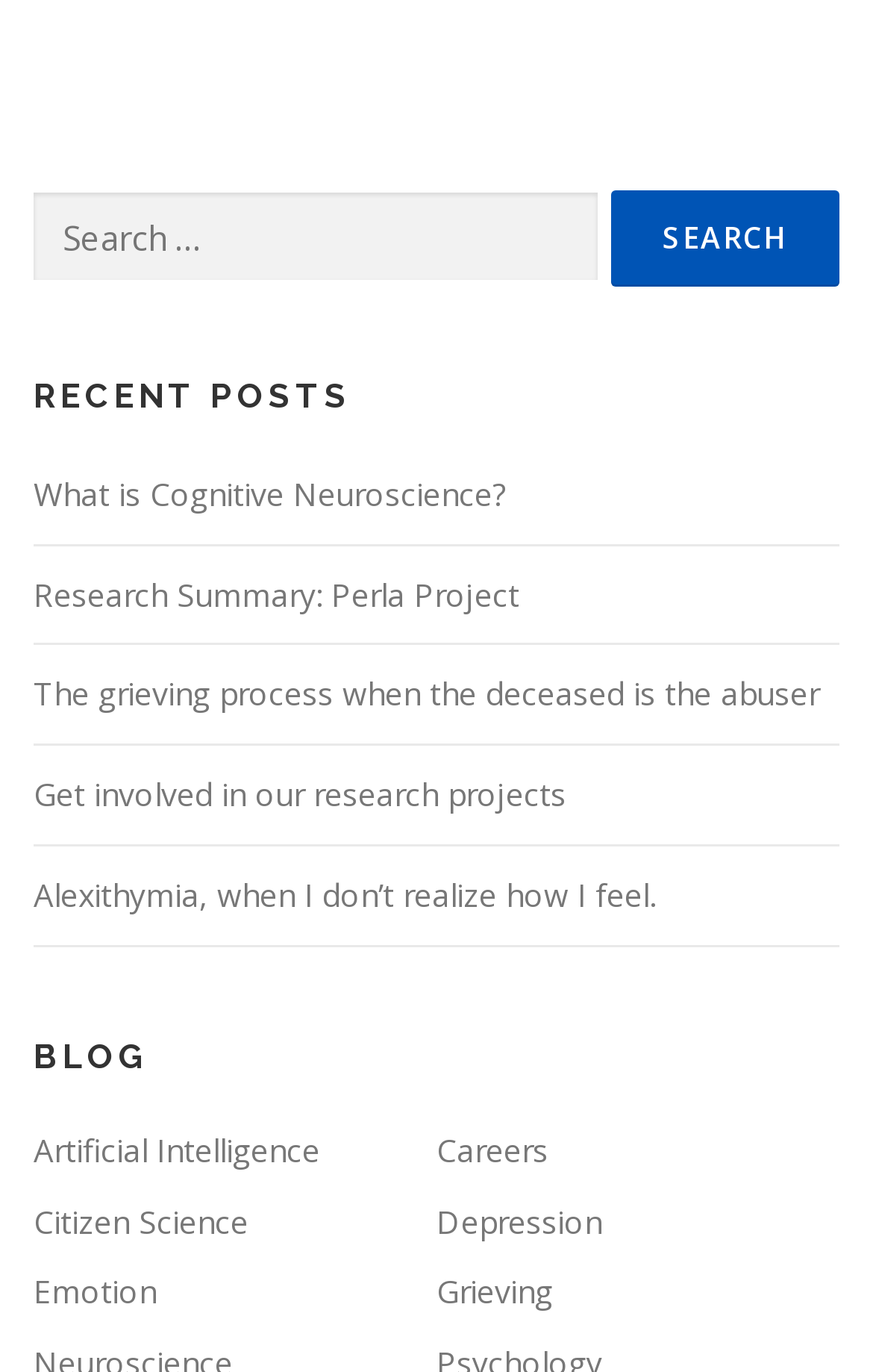Provide the bounding box coordinates for the area that should be clicked to complete the instruction: "Read about Cognitive Neuroscience".

[0.038, 0.344, 0.579, 0.375]